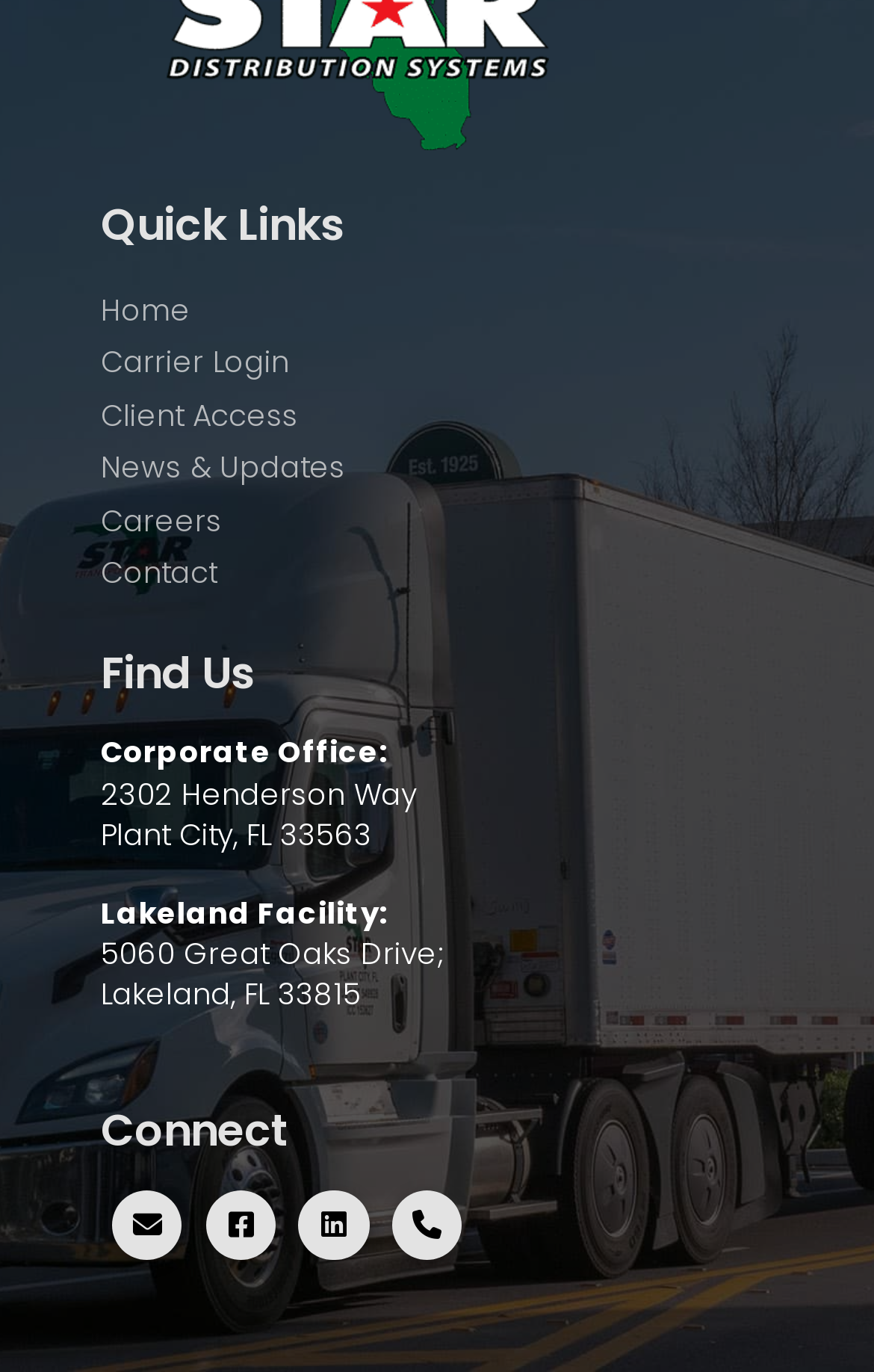What is the address of the Corporate Office?
Look at the image and provide a short answer using one word or a phrase.

2302 Henderson Way, Plant City, FL 33563